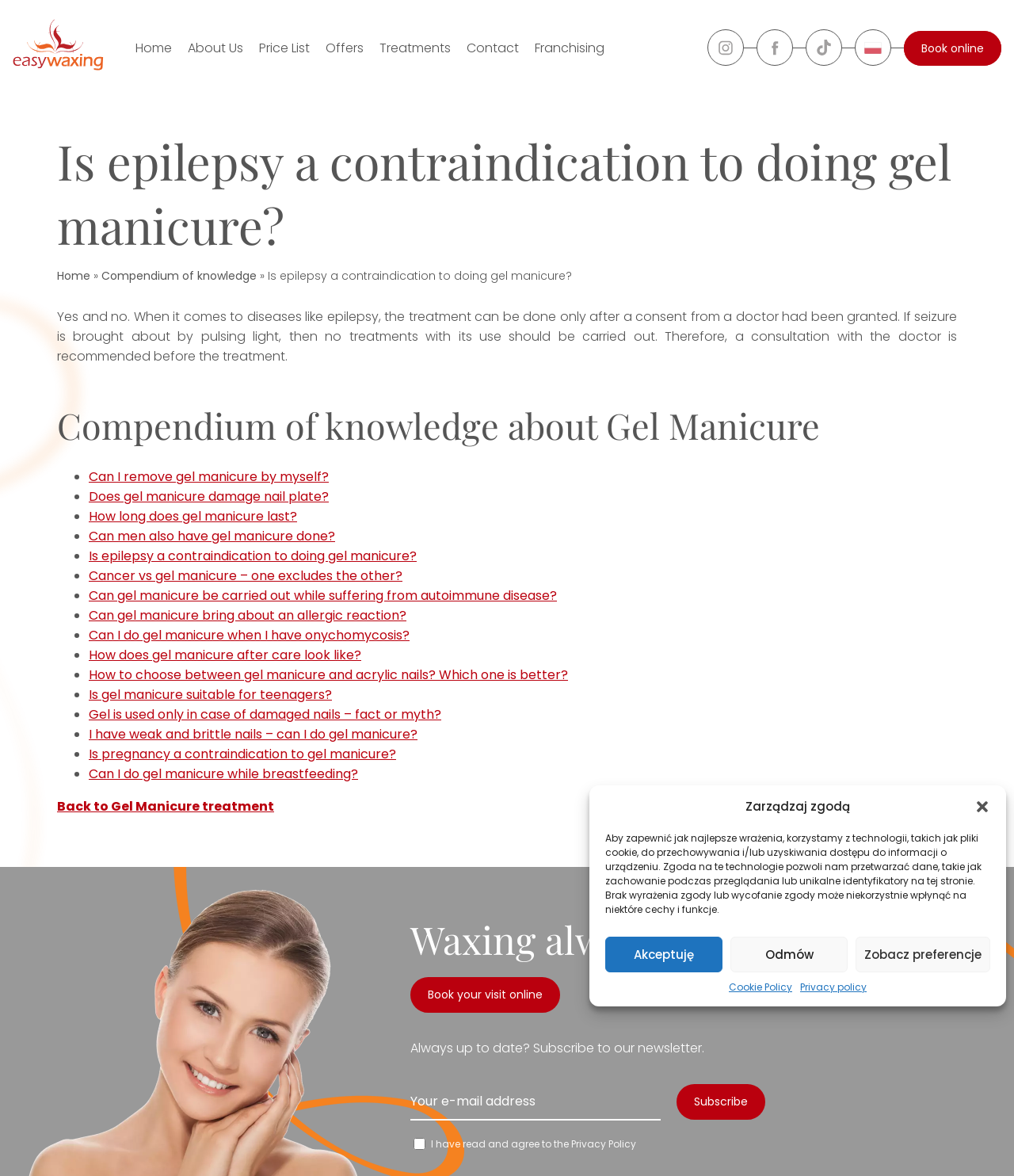Detail the webpage's structure and highlights in your description.

This webpage is about Easy Waxing, a studio offering various cosmetic treatments. At the top, there is a dialog box with a message about using technologies like cookies to store and access device information, along with buttons to accept, decline, or view preferences. Below this dialog box, there is a logo and a navigation menu with links to different sections, including Home, About Us, Price List, Offers, Treatments, and more.

The main content of the page is divided into sections, each with a heading and a list of links to specific treatments or services. The sections include Depilation, Manicure, Pedicure, Laser hair removal, Body modeling, Facials, and Other treatments. Each section has multiple links to different types of treatments, such as soft waxing, sugar paste depilation, gel manicure, and facial cleansing.

There are also links to specific locations, such as Warsaw and Wroclaw, and to other pages on the website, like the blog and testimonials. At the bottom of the page, there is a link to the Cookie Policy and Privacy policy. Overall, the webpage provides a comprehensive overview of the services offered by Easy Waxing and allows users to navigate to specific sections or treatments.